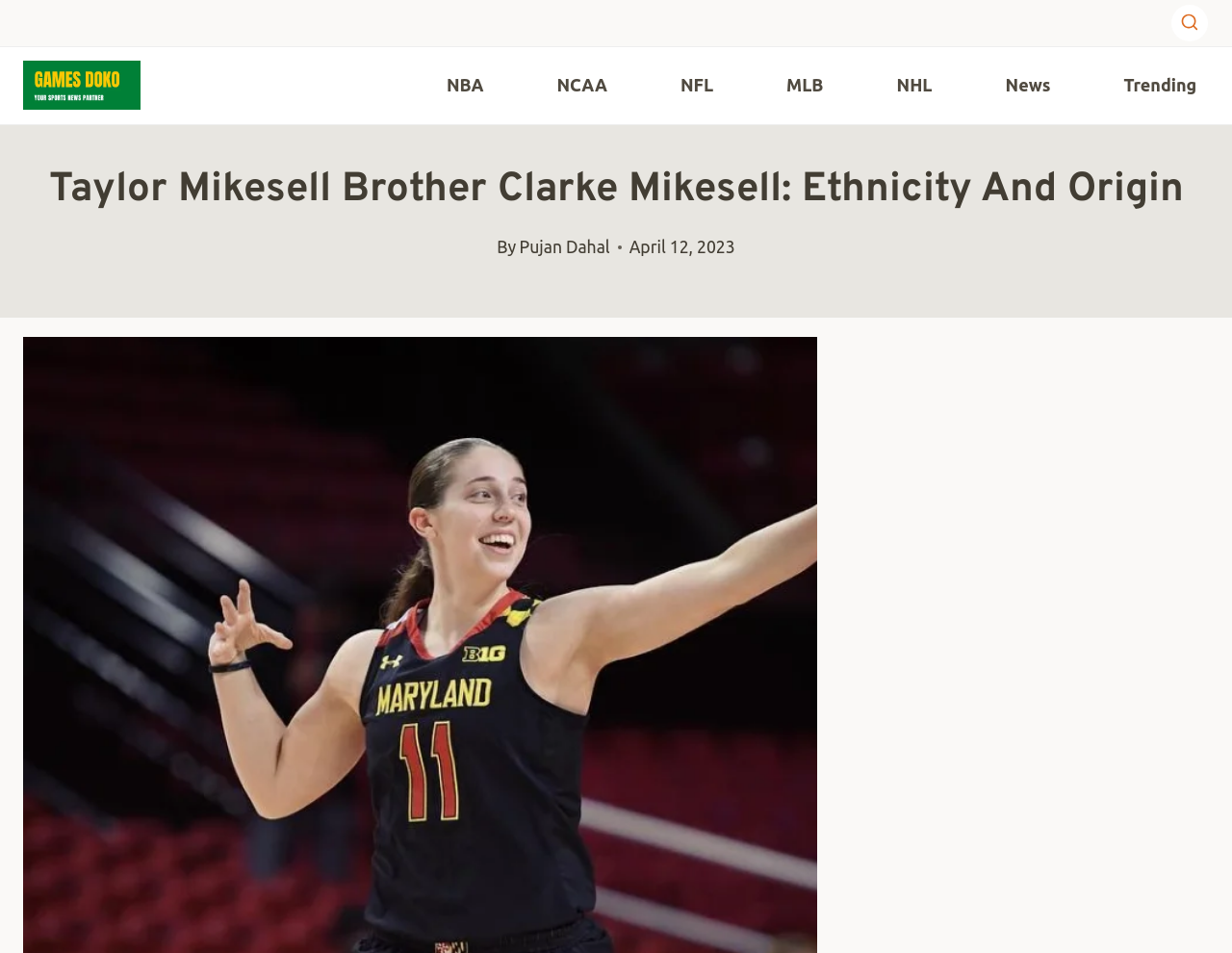Based on the image, please elaborate on the answer to the following question:
What is the name of the website?

The name of the website can be found by looking at the link at the top left corner of the webpage, which says 'Games Doko - Your Sports News Partner'.